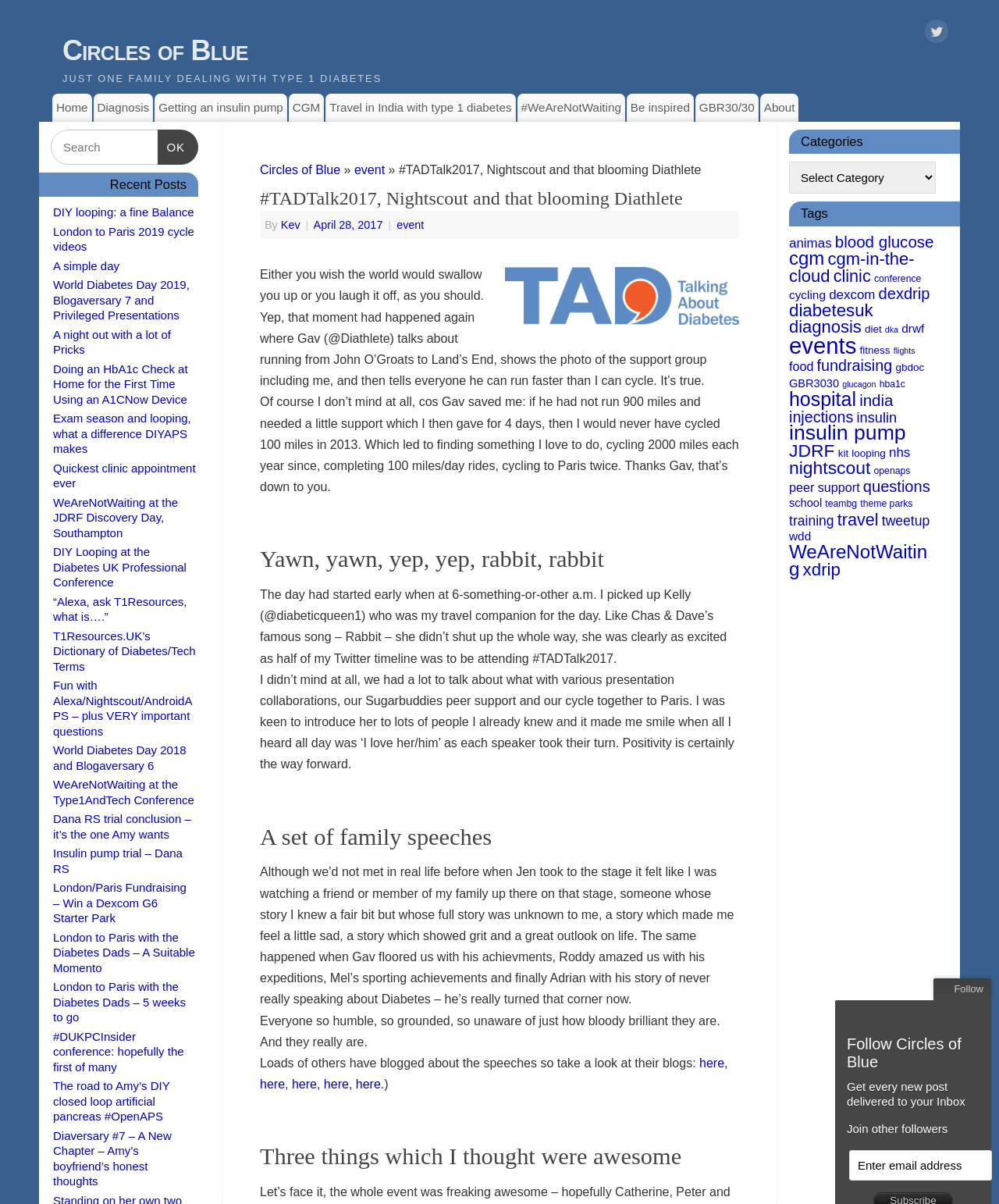Please determine the bounding box coordinates of the clickable area required to carry out the following instruction: "Select a category from the dropdown menu". The coordinates must be four float numbers between 0 and 1, represented as [left, top, right, bottom].

[0.79, 0.134, 0.937, 0.161]